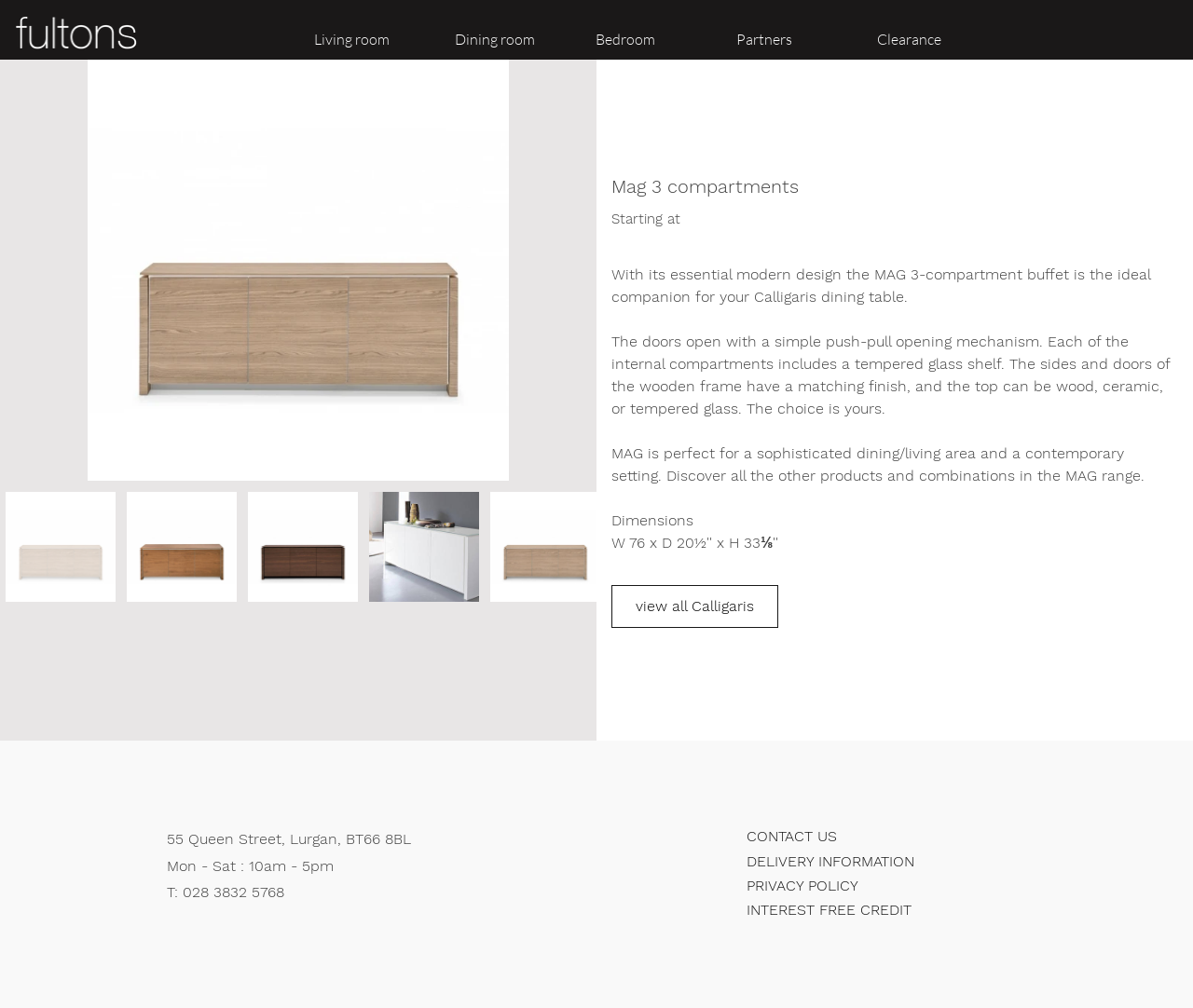Please reply with a single word or brief phrase to the question: 
What is the name of the product?

MAG 3 compartments